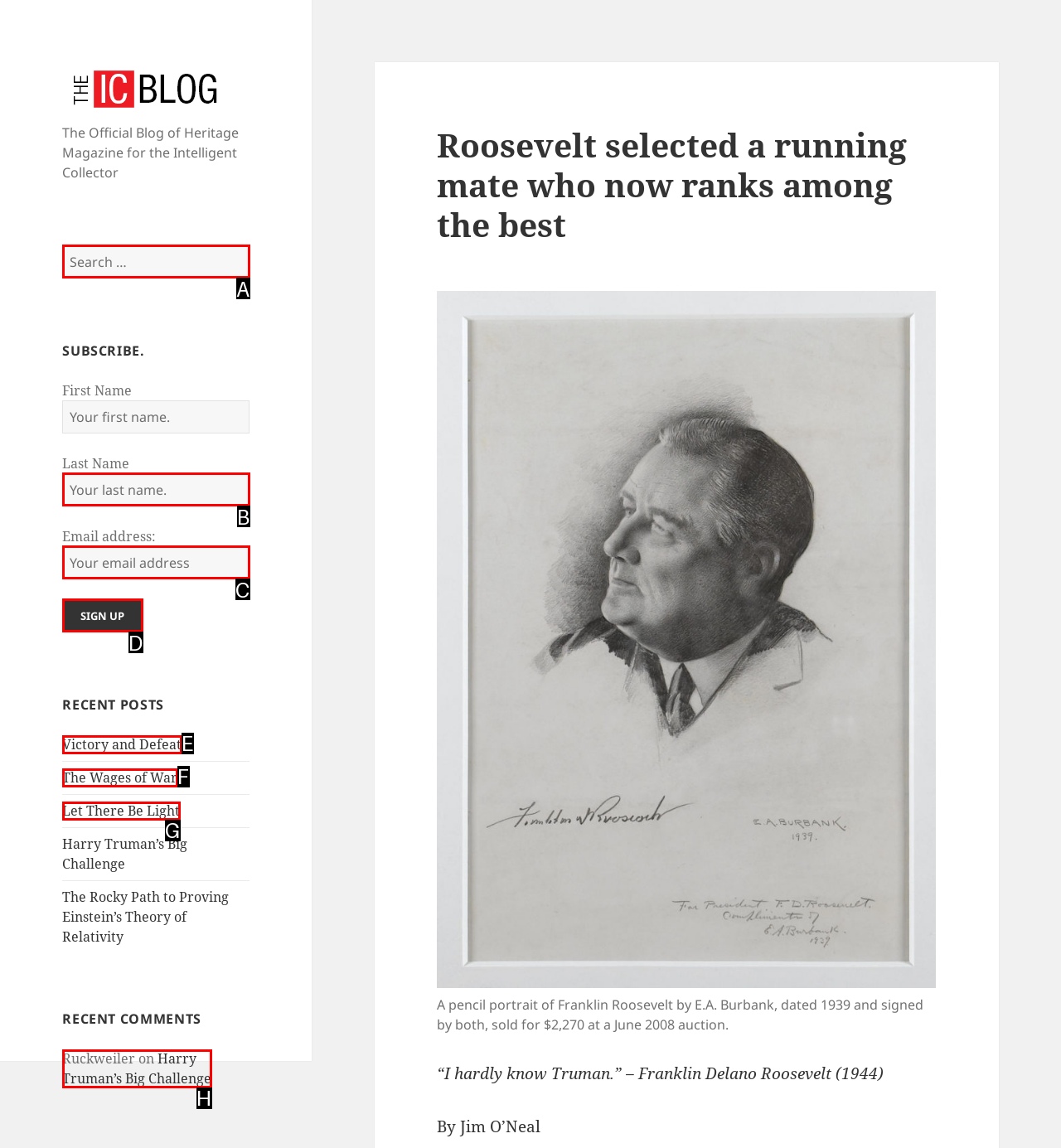Determine the HTML element that best matches this description: No-code document workflows from the given choices. Respond with the corresponding letter.

None